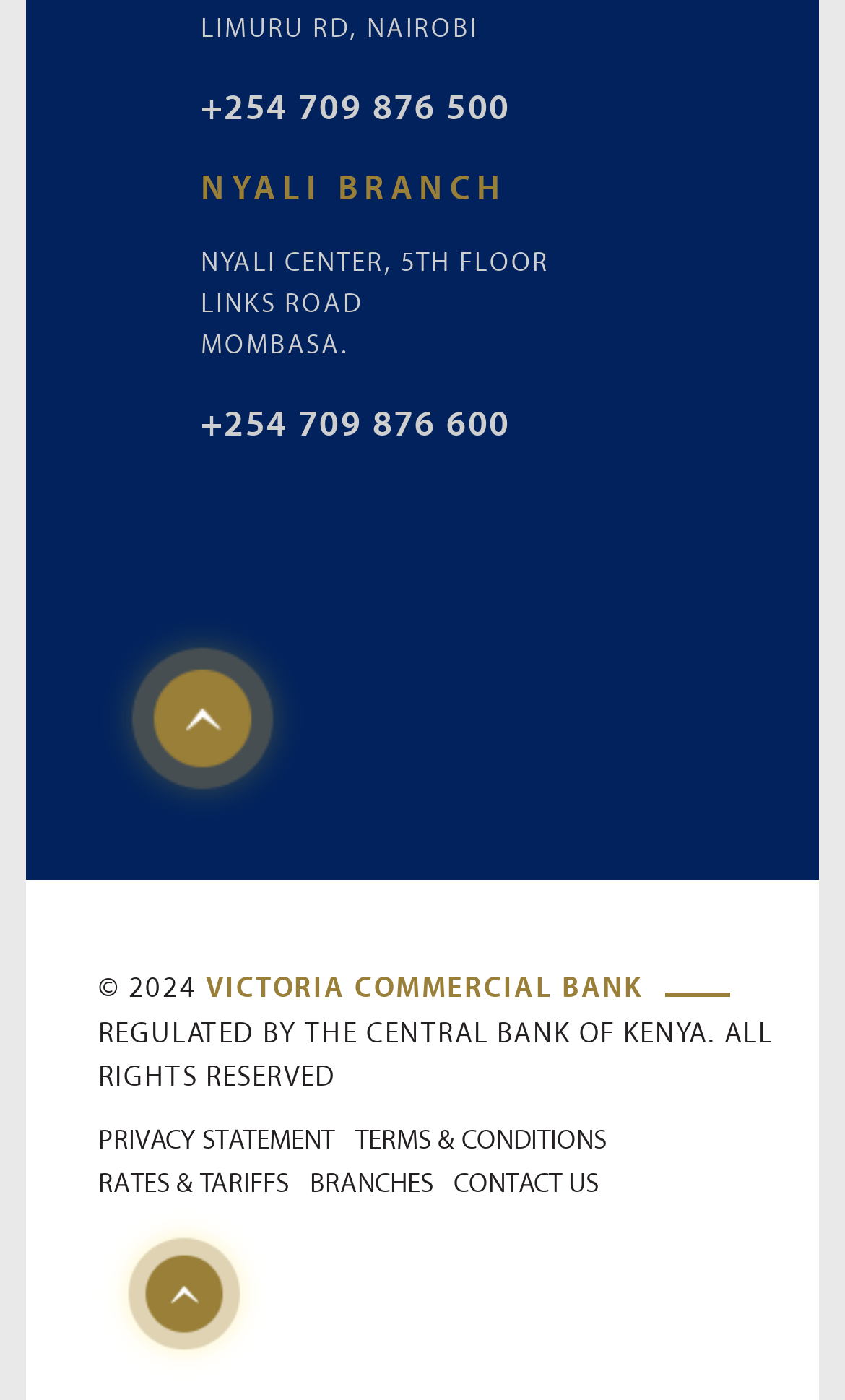Determine the bounding box coordinates of the clickable region to execute the instruction: "visit VICTORIA COMMERCIAL BANK". The coordinates should be four float numbers between 0 and 1, denoted as [left, top, right, bottom].

[0.244, 0.694, 0.864, 0.719]